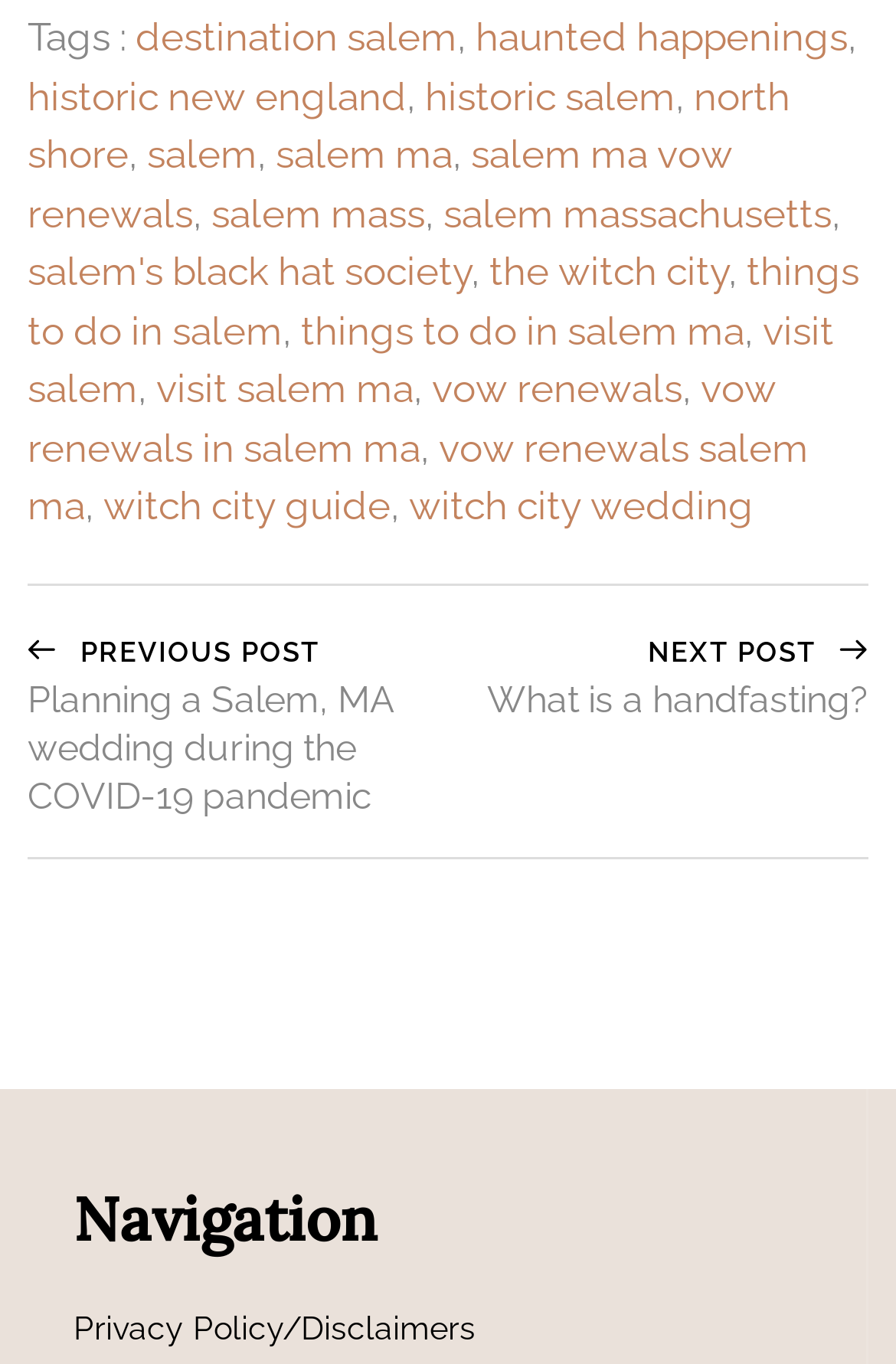Using floating point numbers between 0 and 1, provide the bounding box coordinates in the format (top-left x, top-left y, bottom-right x, bottom-right y). Locate the UI element described here: Privacy Policy/Disclaimers

[0.082, 0.96, 0.531, 0.987]